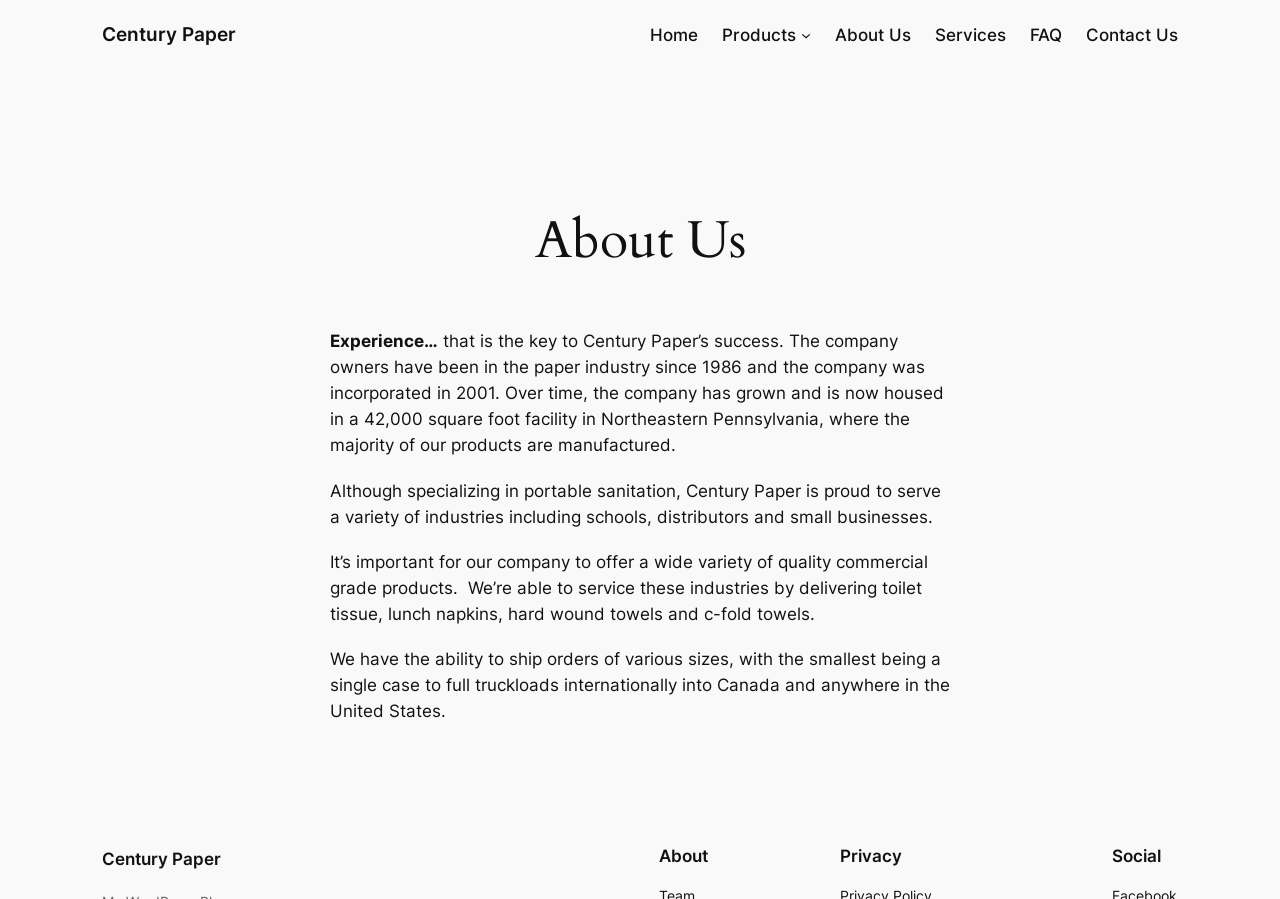Determine the bounding box coordinates of the clickable element to achieve the following action: 'view the market scope'. Provide the coordinates as four float values between 0 and 1, formatted as [left, top, right, bottom].

None